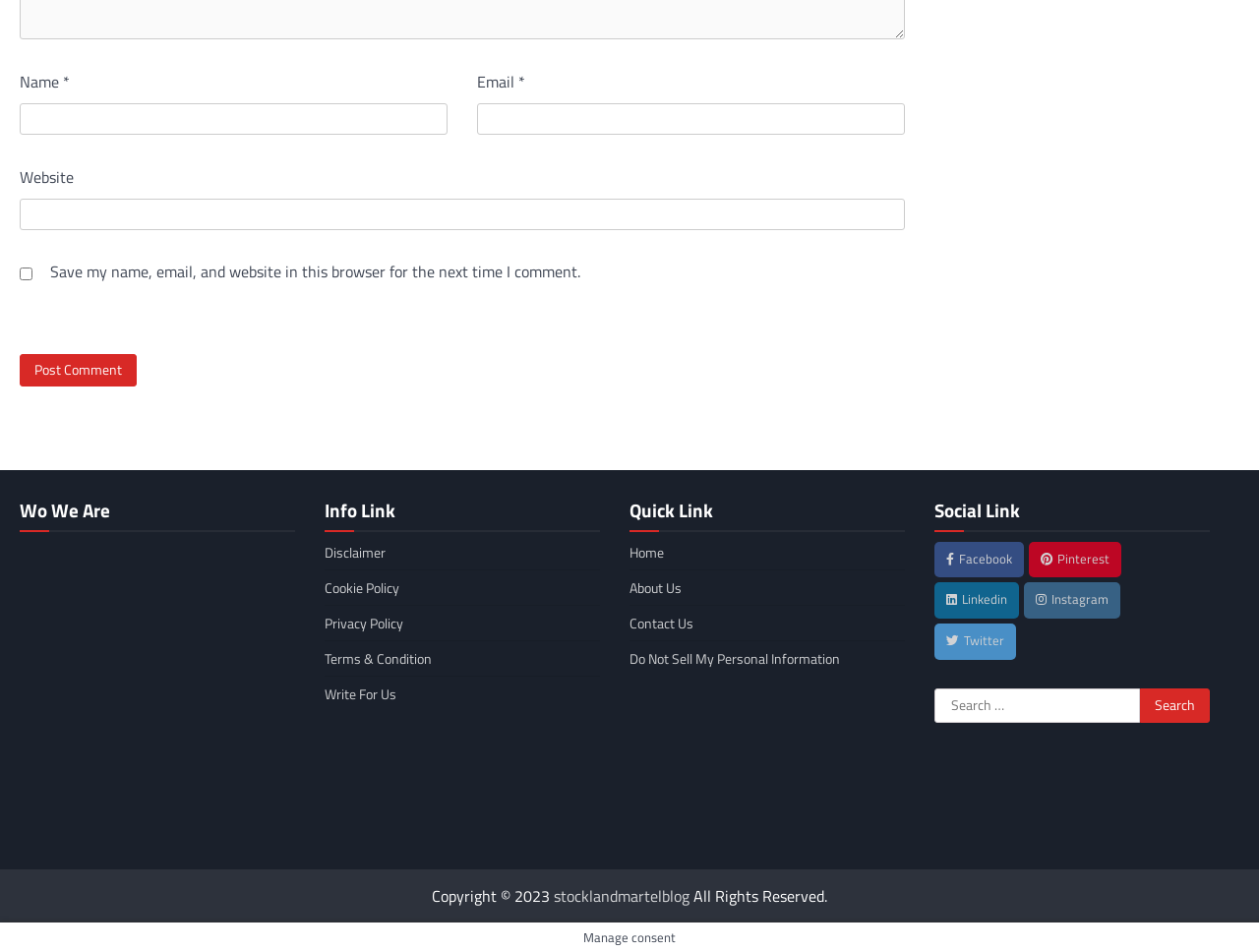What is the function of the button at the bottom of the comment section?
Examine the image and provide an in-depth answer to the question.

The button is located at the bottom of the comment section, below the 'Website' textbox and the checkbox. Its label is 'Post Comment', which suggests that its function is to submit the user's comment.